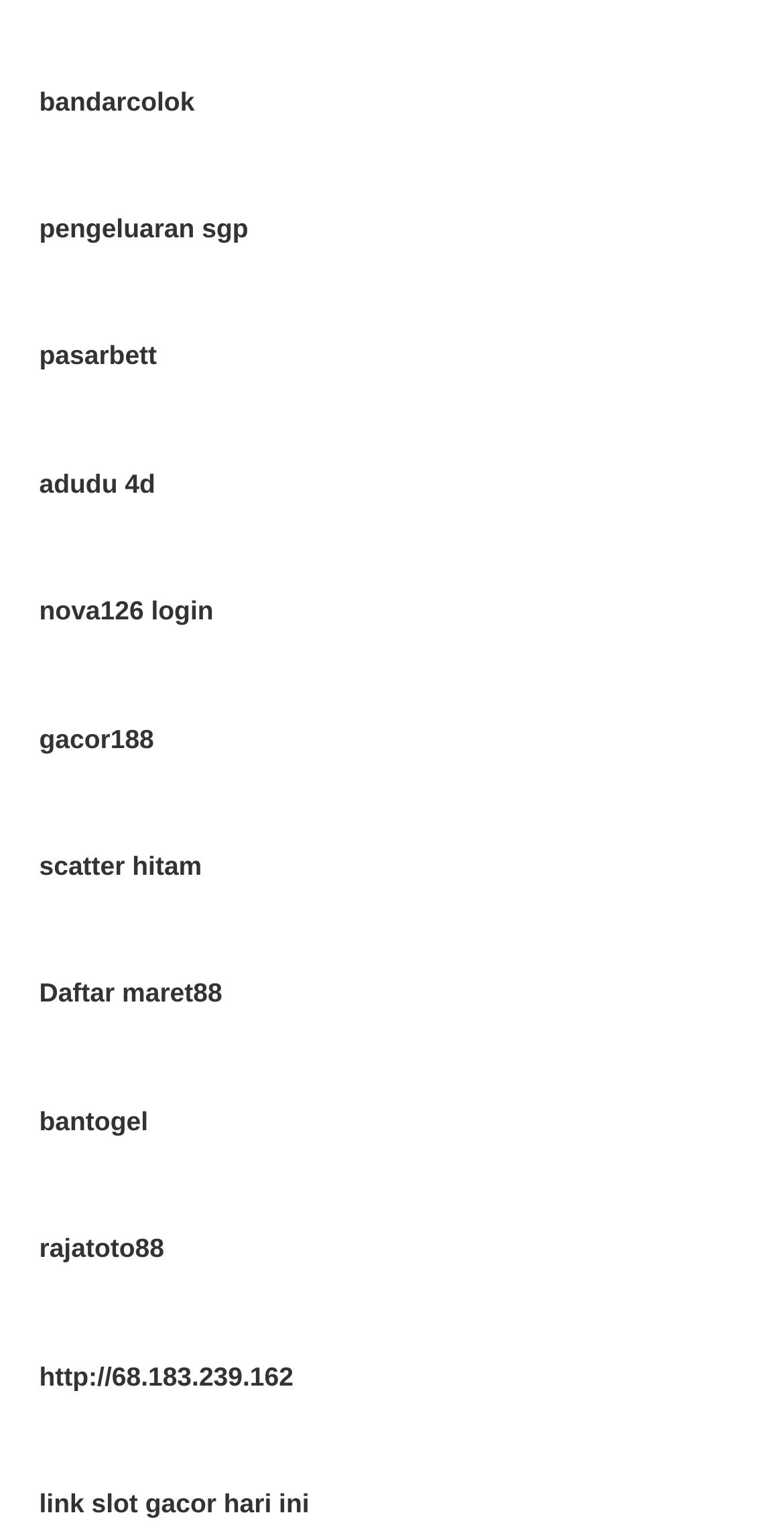Respond to the question with just a single word or phrase: 
What is the text of the link at the bottom of the webpage?

link slot gacor hari ini